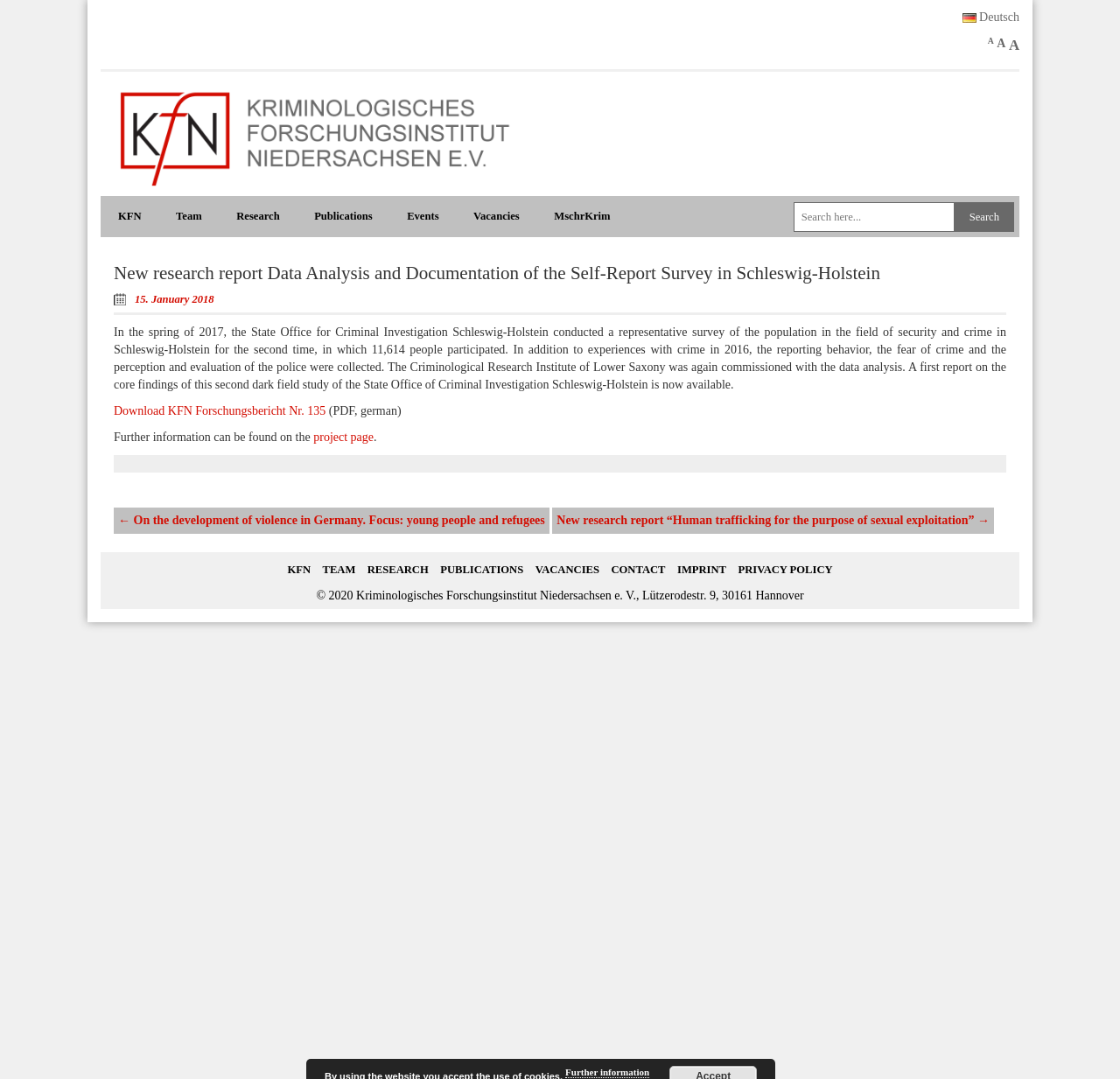Provide a thorough and detailed response to the question by examining the image: 
How many links are there in the navigation menu?

The navigation menu is located at the top of the webpage, and it contains links to 'Team', 'Research', 'Publications', 'Events', 'Vacancies', 'MschrKrim', and 'KFN'. Counting these links, there are 7 links in total.